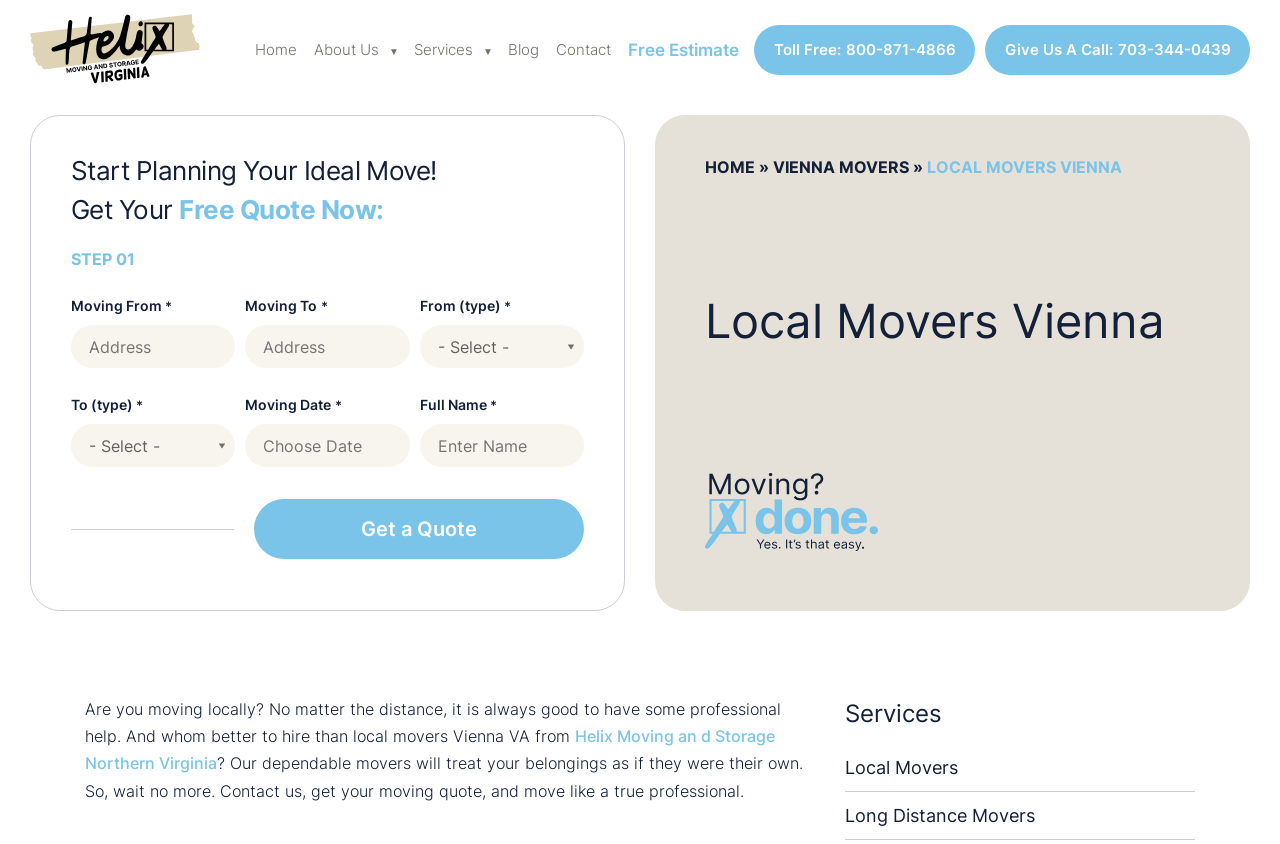Please find the main title text of this webpage.

Local Movers Vienna